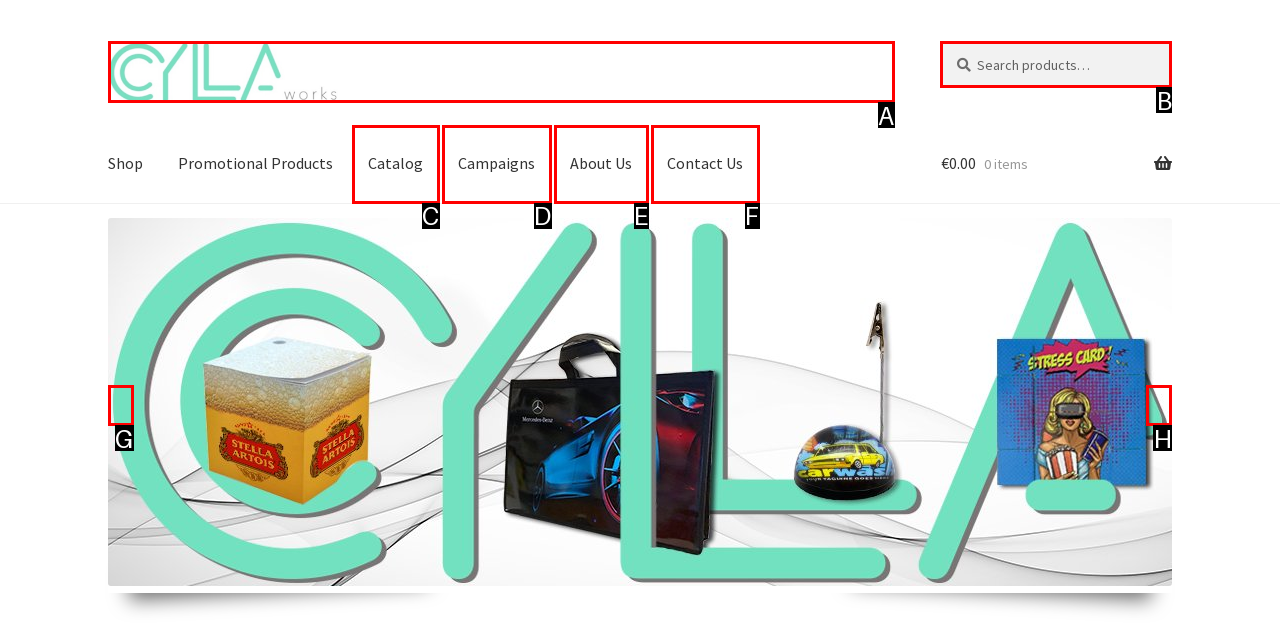Match the following description to the correct HTML element: Prev Indicate your choice by providing the letter.

G